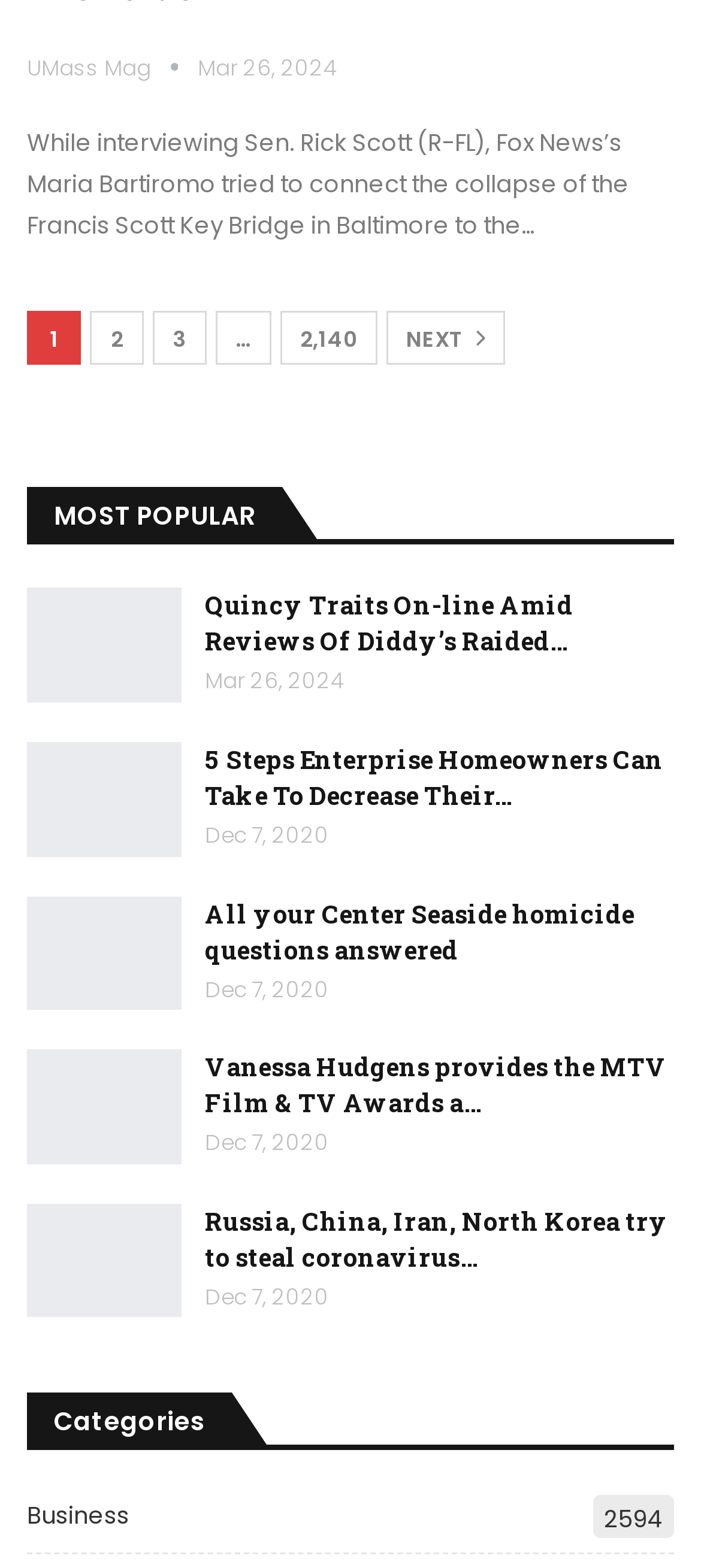For the following element description, predict the bounding box coordinates in the format (top-left x, top-left y, bottom-right x, bottom-right y). All values should be floating point numbers between 0 and 1. Description: Frequent questions

None